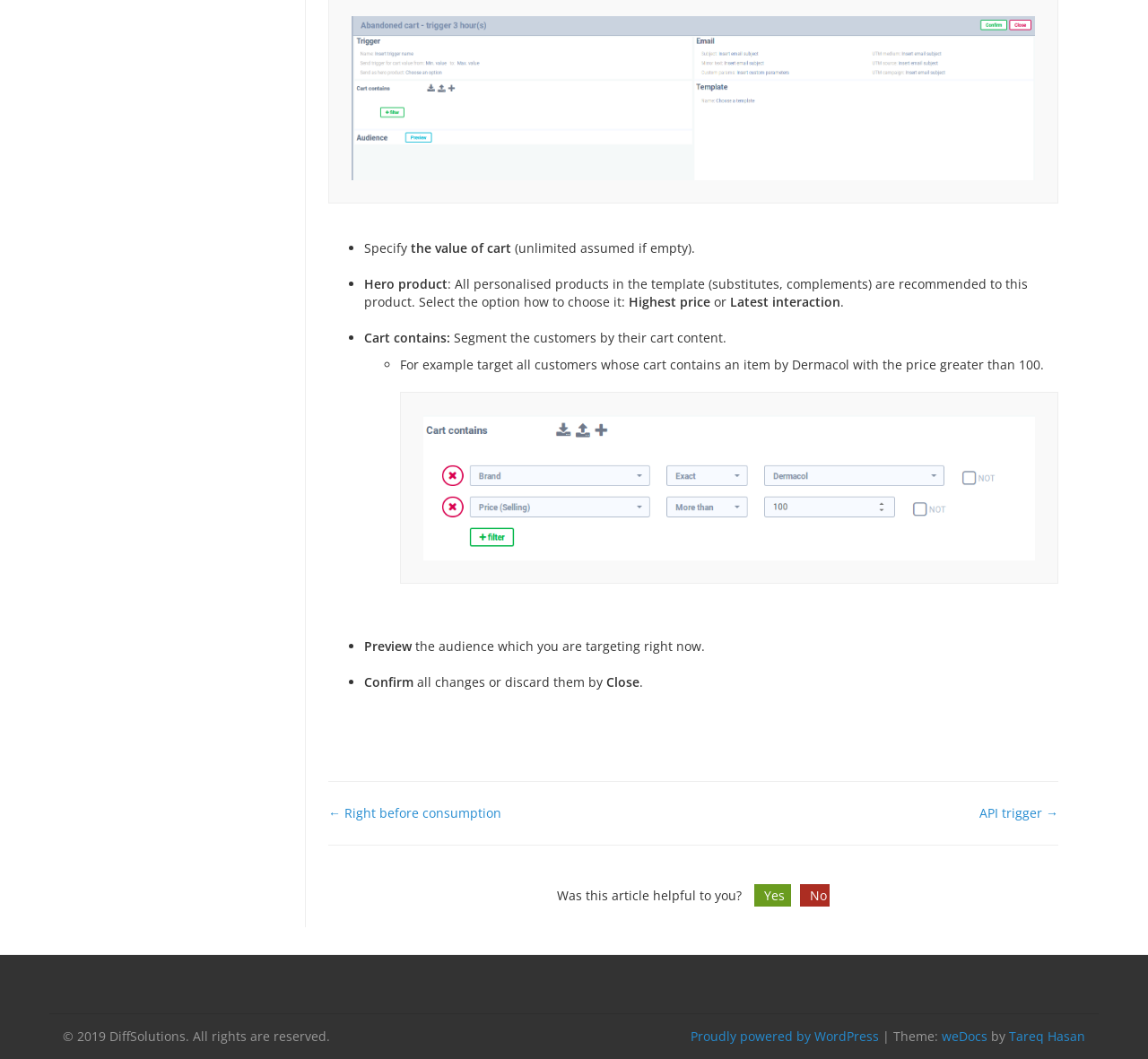Specify the bounding box coordinates of the element's area that should be clicked to execute the given instruction: "Click on the 'cart_contains' link". The coordinates should be four float numbers between 0 and 1, i.e., [left, top, right, bottom].

[0.348, 0.37, 0.922, 0.551]